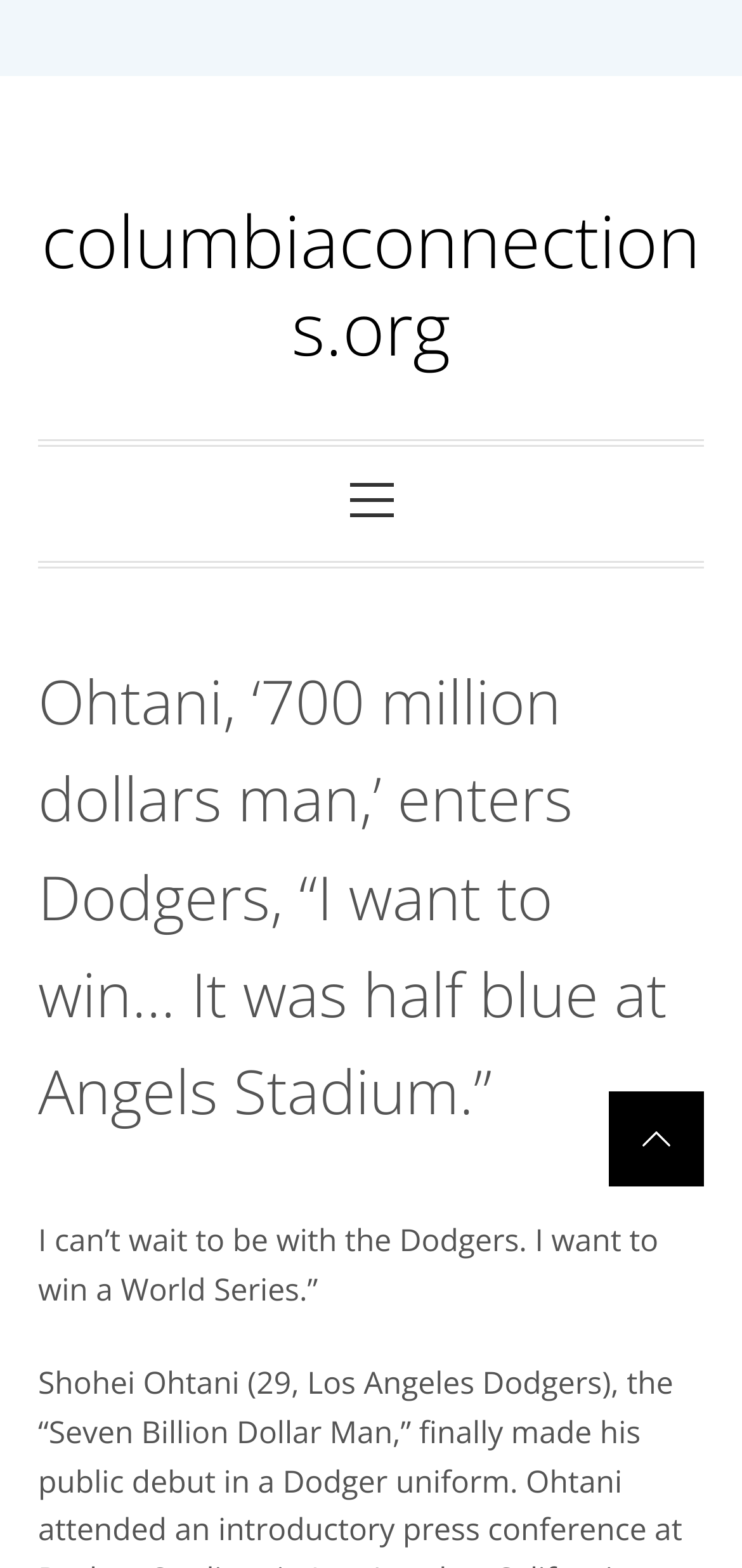Explain the webpage in detail, including its primary components.

The webpage appears to be a news article or blog post about Ohtani, a baseball player, entering the Dodgers team. At the top of the page, there is a link to the website "columbiaconnections.org" located near the left edge of the screen. Below this link, there is a primary menu section with a label "Primary Menu" on the left side. 

The main content of the webpage is divided into two sections. The top section has a large heading that repeats the title "Ohtani, ‘700 million dollars man,’ enters Dodgers, “I want to win… It was half blue at Angels Stadium.”" This heading spans almost the entire width of the page. 

Below the heading, there is a paragraph of text that quotes Ohtani, saying "I can’t wait to be with the Dodgers. I want to win a World Series.”" This text is positioned near the top half of the page, slightly to the left of center. 

At the bottom right corner of the page, there is another link, but its text is not specified. Overall, the webpage has a simple layout with a focus on the main article content.